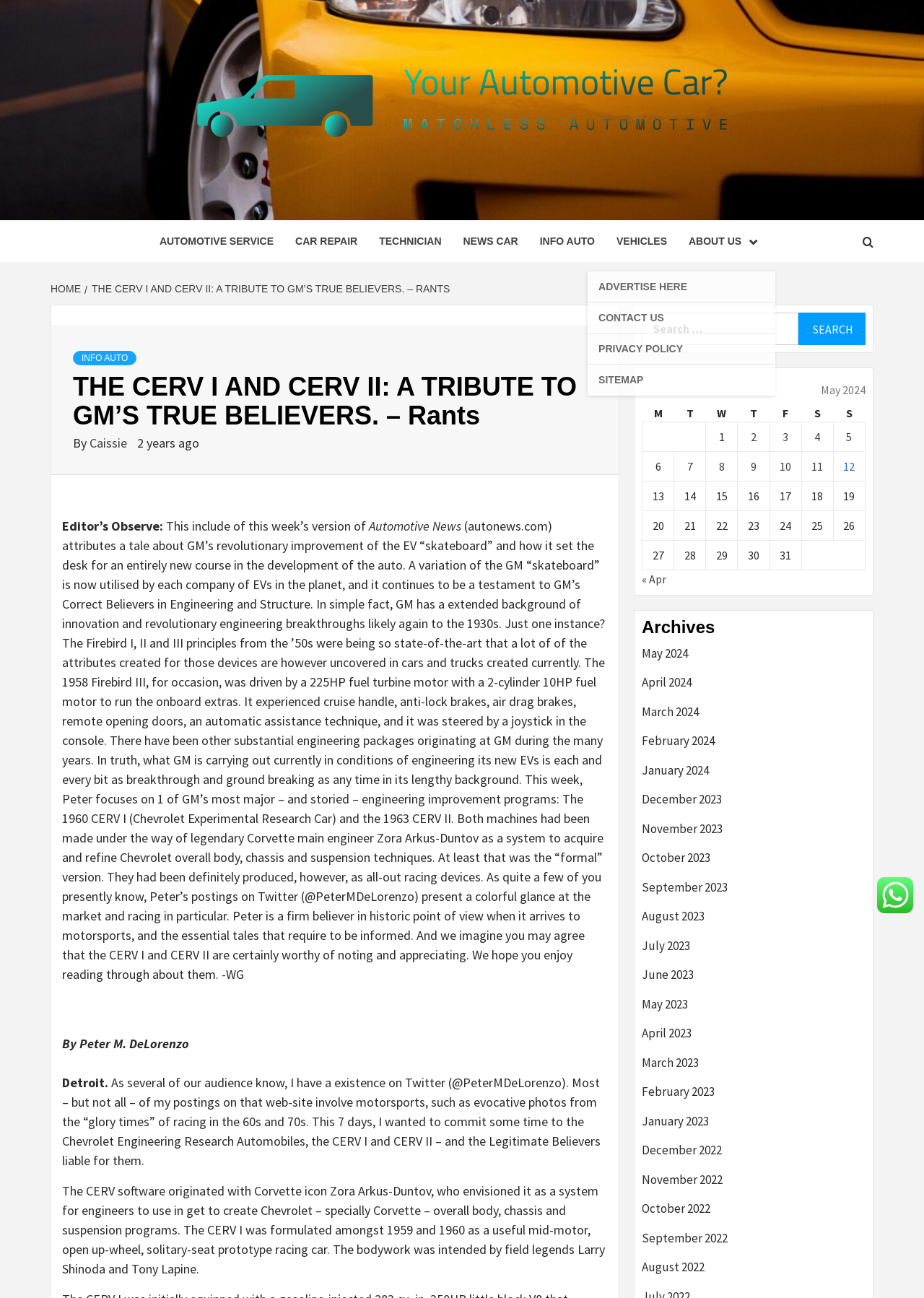Highlight the bounding box coordinates of the region I should click on to meet the following instruction: "Search for something".

[0.695, 0.241, 0.937, 0.266]